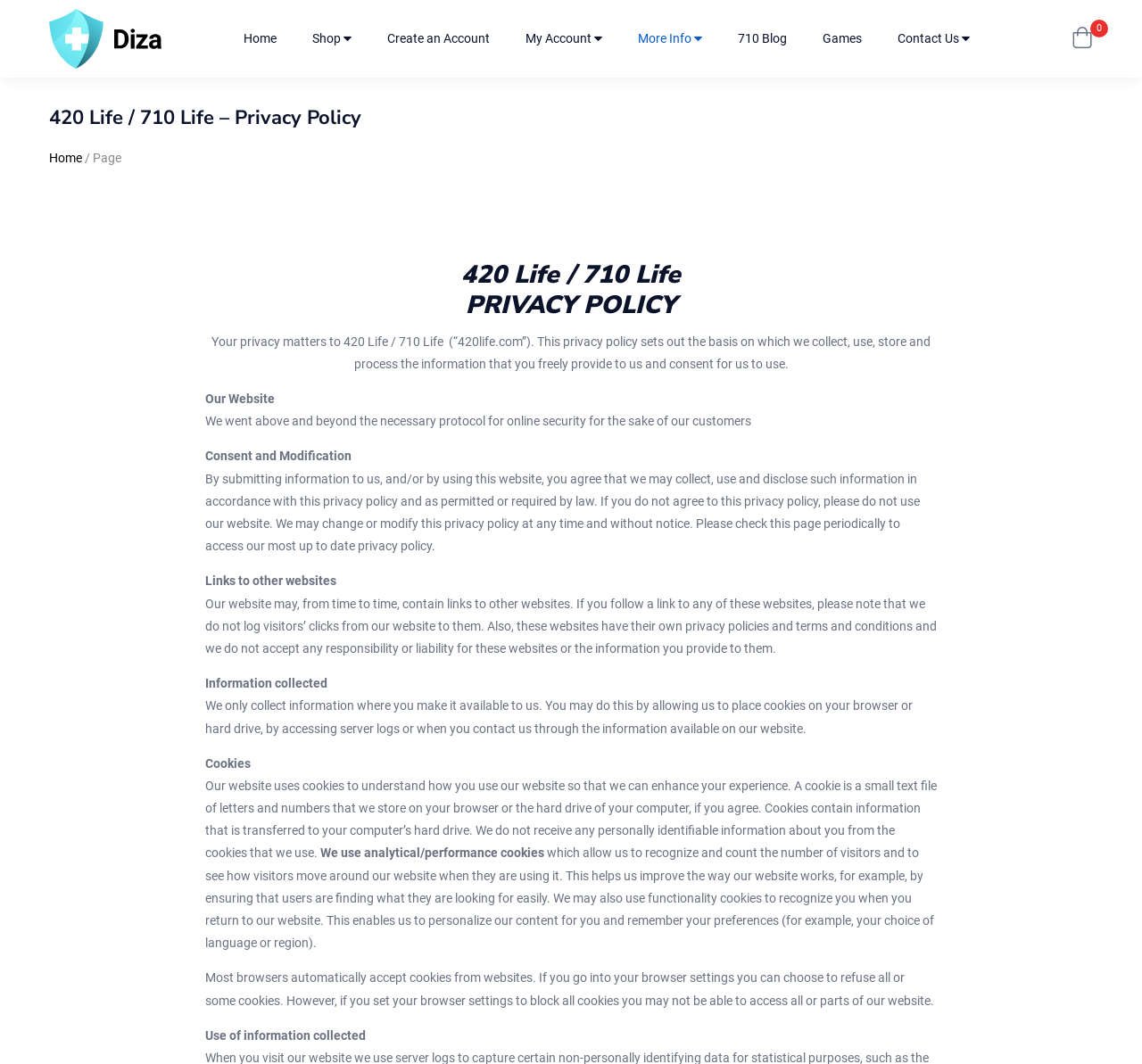Please find the bounding box for the UI element described by: "Games".

[0.72, 0.029, 0.755, 0.043]